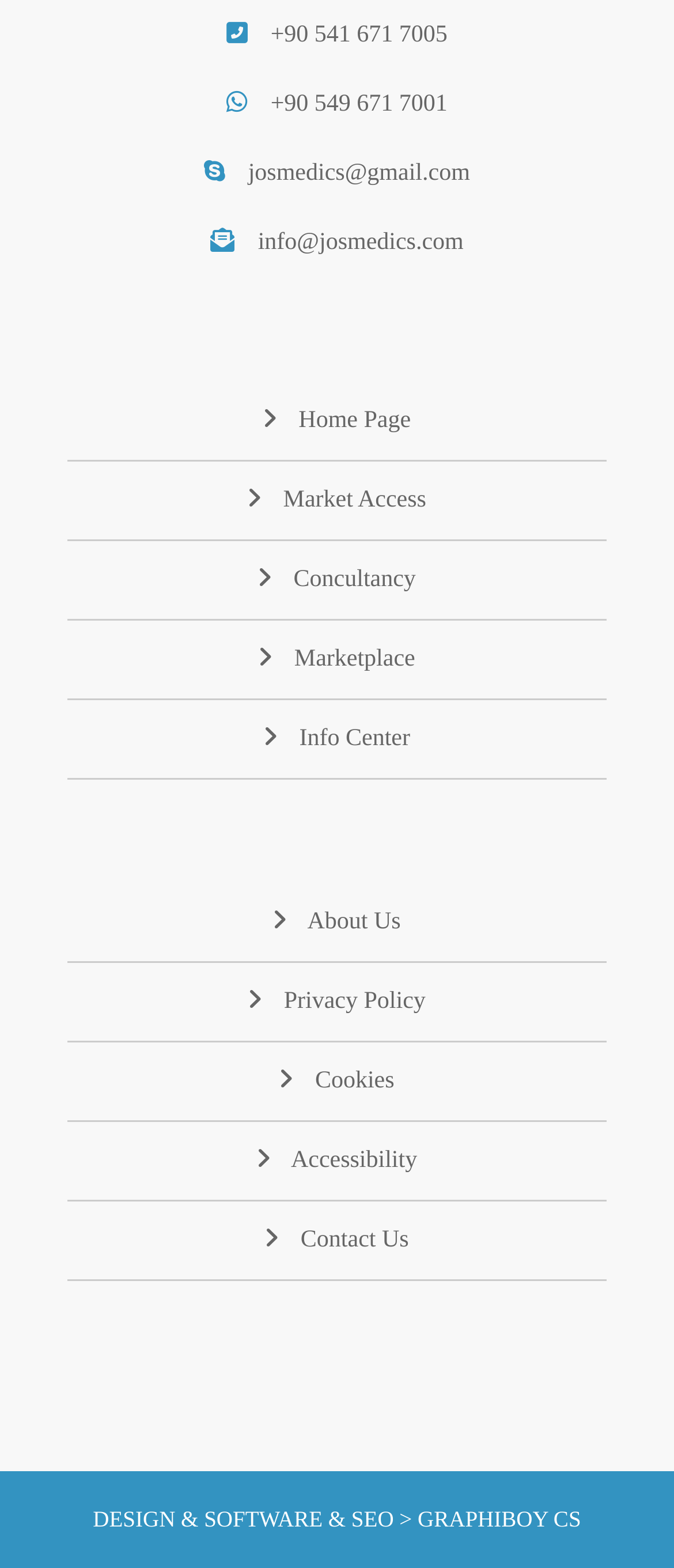Determine the bounding box coordinates of the clickable element necessary to fulfill the instruction: "send email to josmedics@gmail.com". Provide the coordinates as four float numbers within the 0 to 1 range, i.e., [left, top, right, bottom].

[0.368, 0.103, 0.697, 0.119]